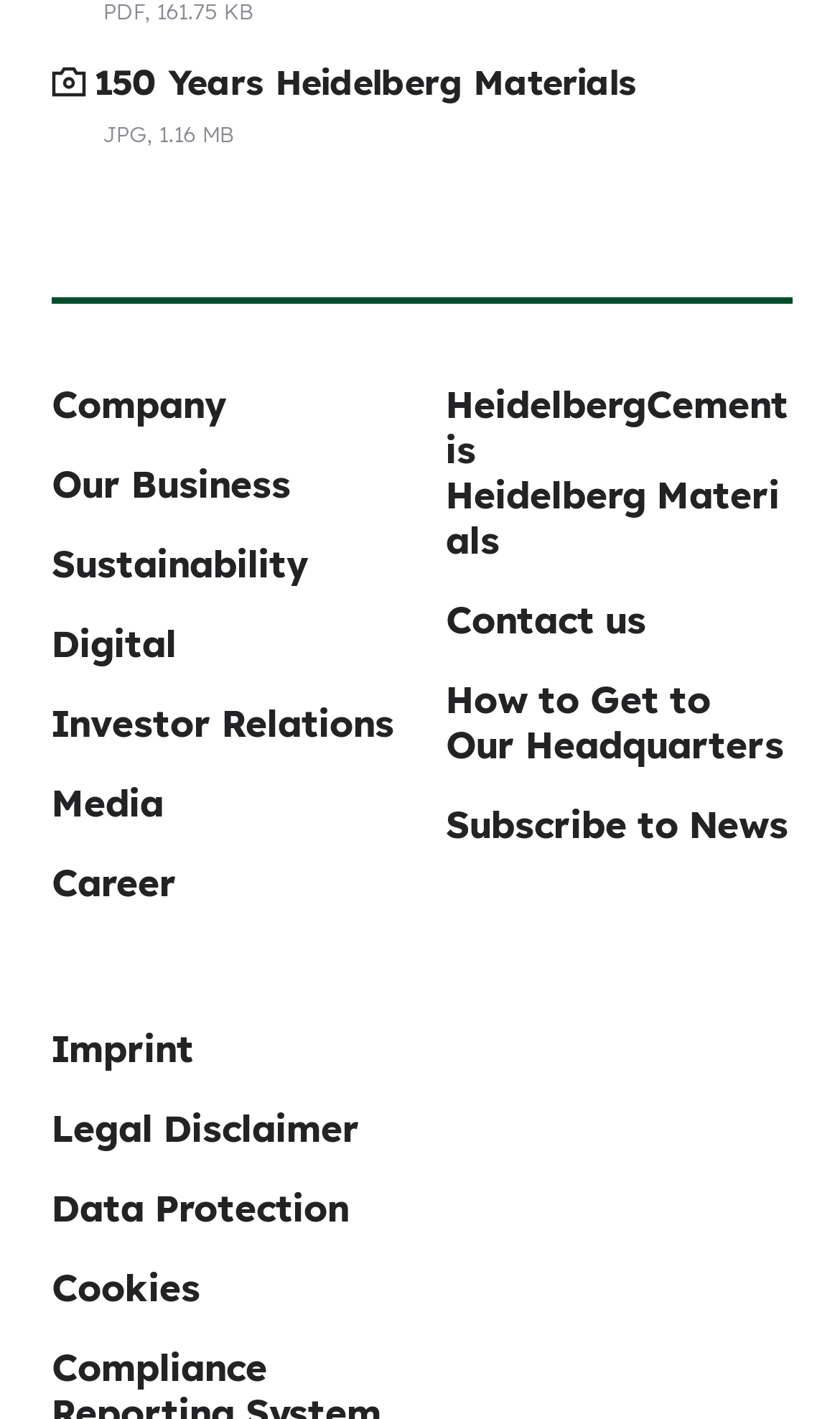Calculate the bounding box coordinates of the UI element given the description: "Subscribe to News".

[0.531, 0.564, 0.938, 0.596]